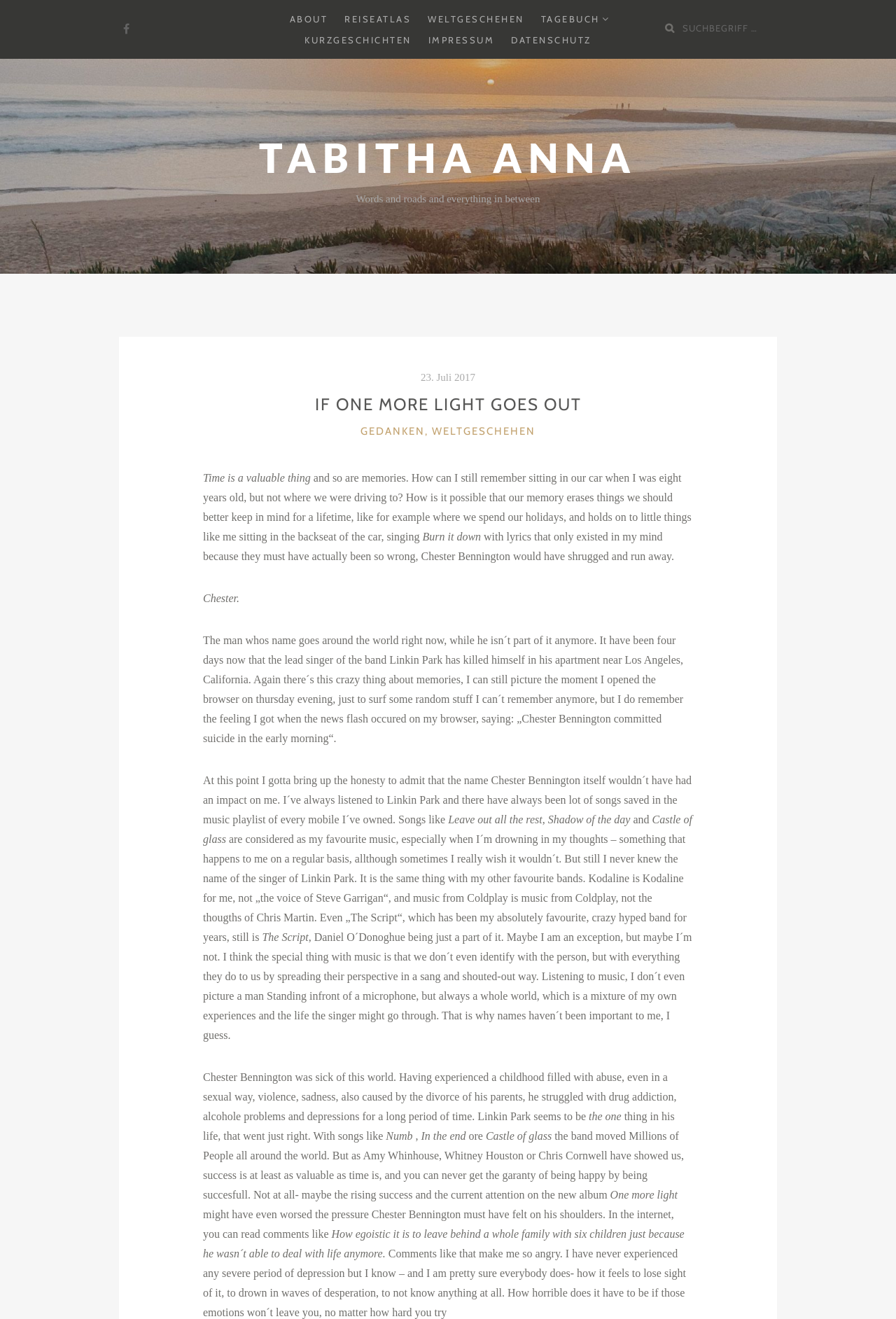Given the following UI element description: "Sitemap", find the bounding box coordinates in the webpage screenshot.

None